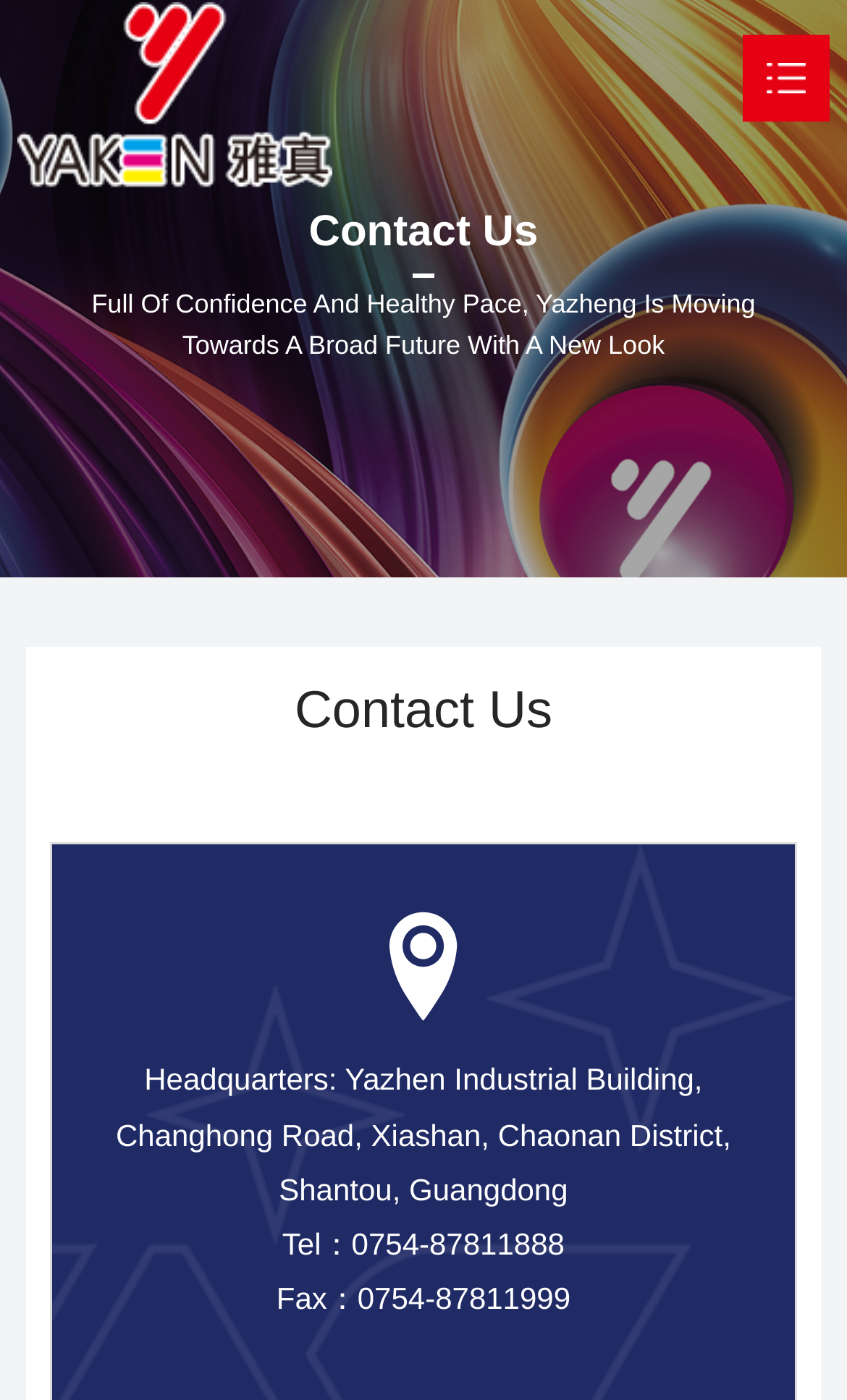Analyze the image and give a detailed response to the question:
What is the telephone number of the company?

The telephone number can be found in the middle of the webpage, where it is written in a link element. It is provided along with the fax number and address of the headquarters.